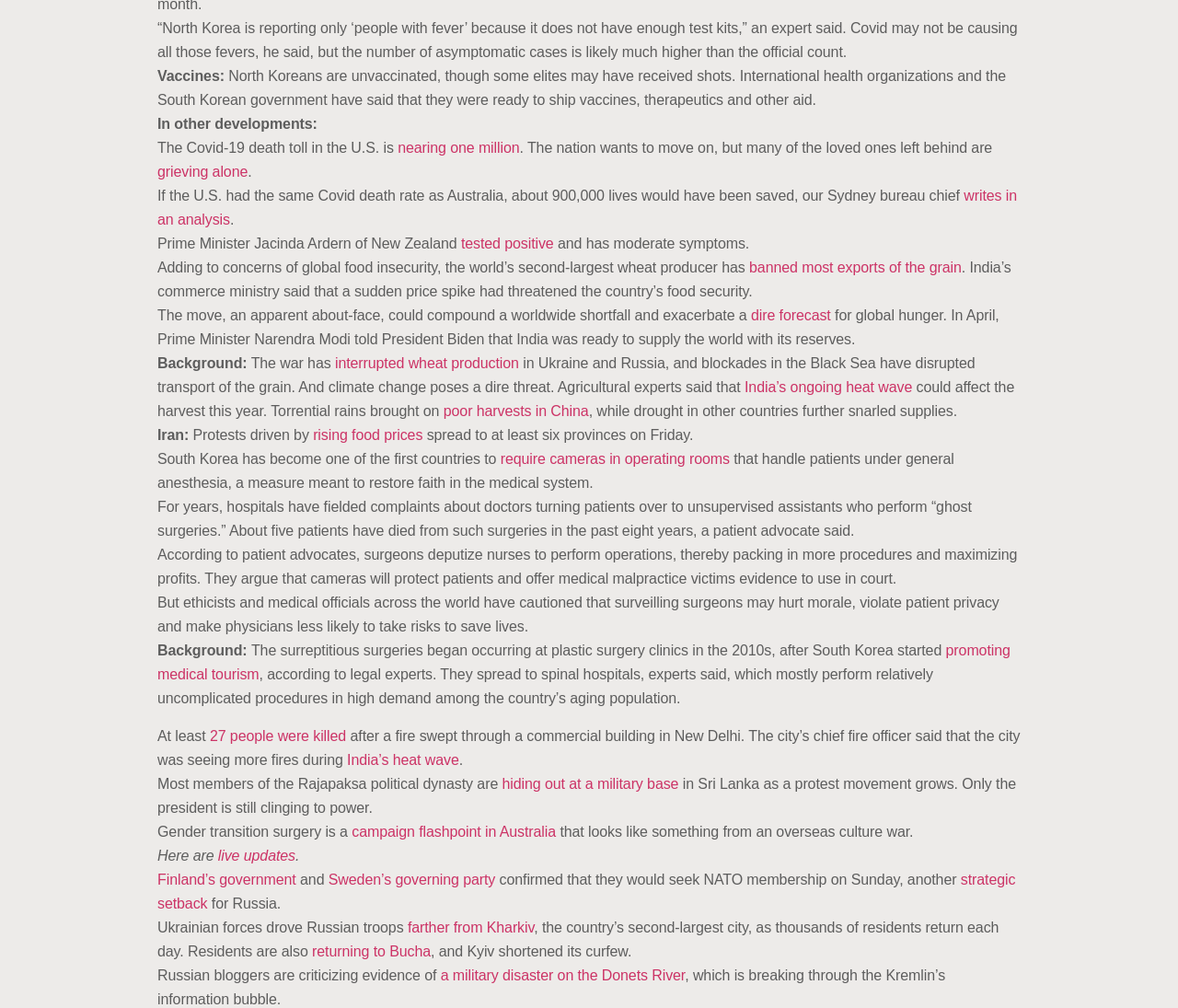Provide the bounding box coordinates for the area that should be clicked to complete the instruction: "view live updates".

[0.185, 0.841, 0.251, 0.856]